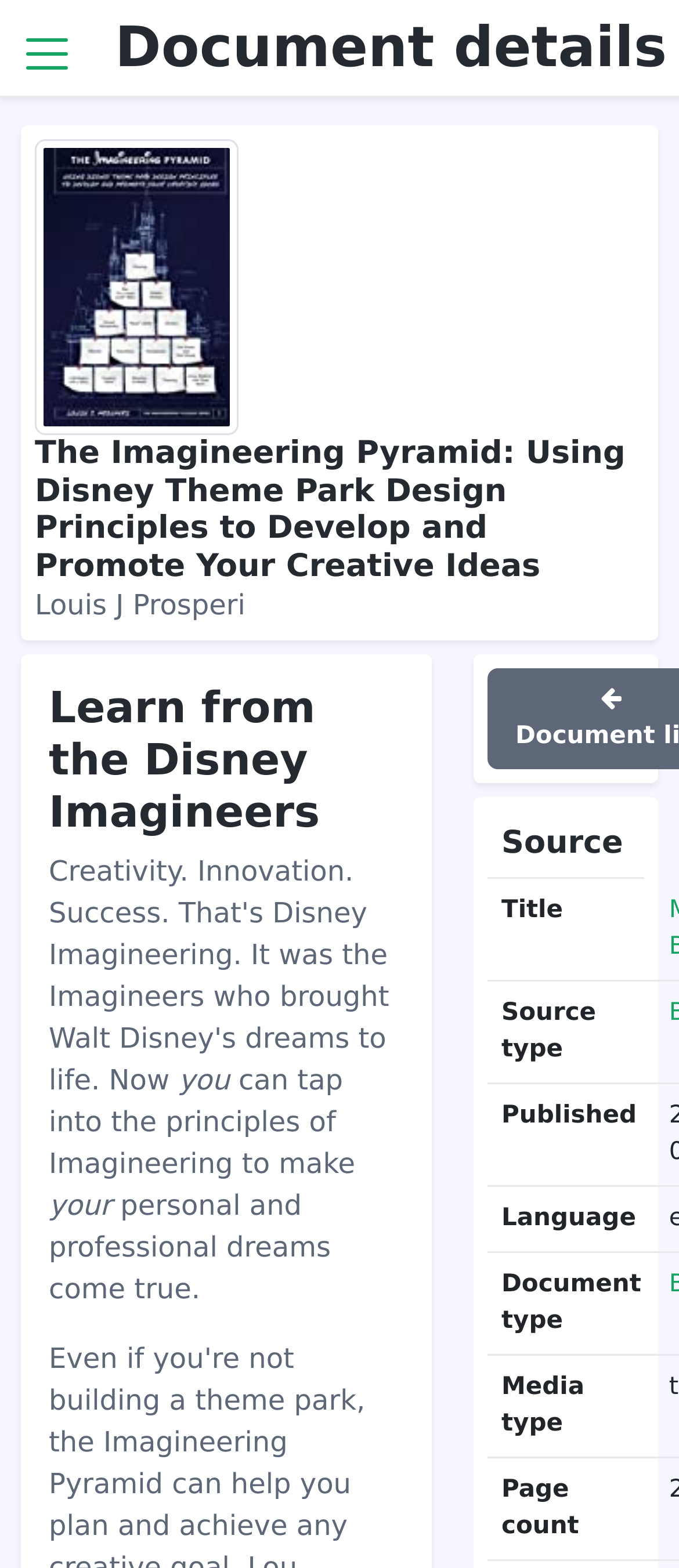Detail the features and information presented on the webpage.

The webpage is about the Disney Index Project, specifically showcasing a document titled "The Imagineering Pyramid: Using Disney Theme Park Design Principles to Develop and Promote Your Creative Ideas". 

At the top left corner, there is a menu link with an accompanying image, both labeled as "Menu". Below this, a heading "Document details" spans across the top of the page. 

The main content is divided into sections. The first section has a heading "The Imagineering Pyramid: Using Disney Theme Park Design Principles to Develop and Promote Your Creative Ideas" followed by the author's name "Louis J Prosperi". 

The next section has a heading "Learn from the Disney Imagineers" and a paragraph of text that reads "you can tap into the principles of Imagineering to make your personal and professional dreams come true." 

On the right side of the page, there is a section labeled "Source" with a table containing several row headers, including "Title", "Source type", "Published", "Language", "Document type", "Media type", and "Page count".